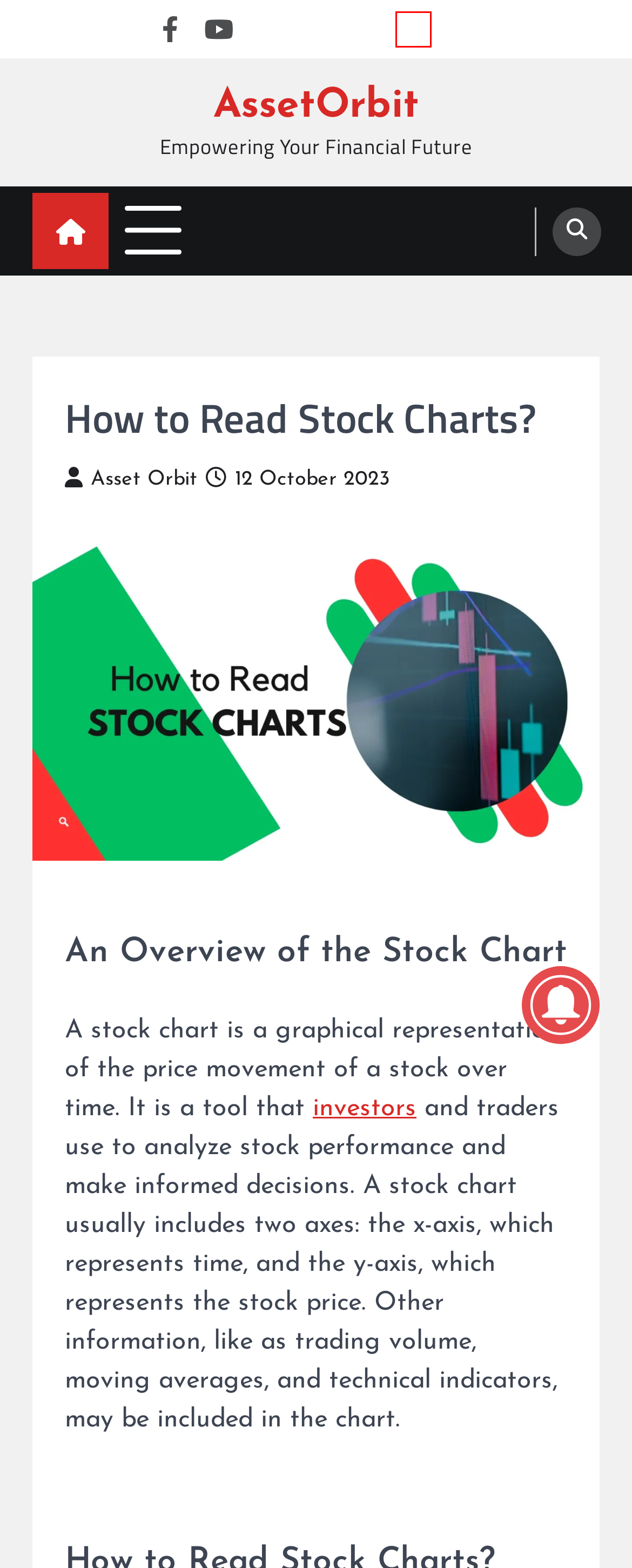You’re provided with a screenshot of a webpage that has a red bounding box around an element. Choose the best matching webpage description for the new page after clicking the element in the red box. The options are:
A. TERMS & CONDITIONS – AssetOrbit
B. What Is the Difference Between Saving and Investing? – AssetOrbit
C. Client Portal – AssetOrbit
D. Asset Orbit – AssetOrbit
E. ABOUT US – AssetOrbit
F. How to Start a Business at Home with No Money? – AssetOrbit
G. Asset Orbit, Author at AssetOrbit
H. CONTACT US – AssetOrbit

E